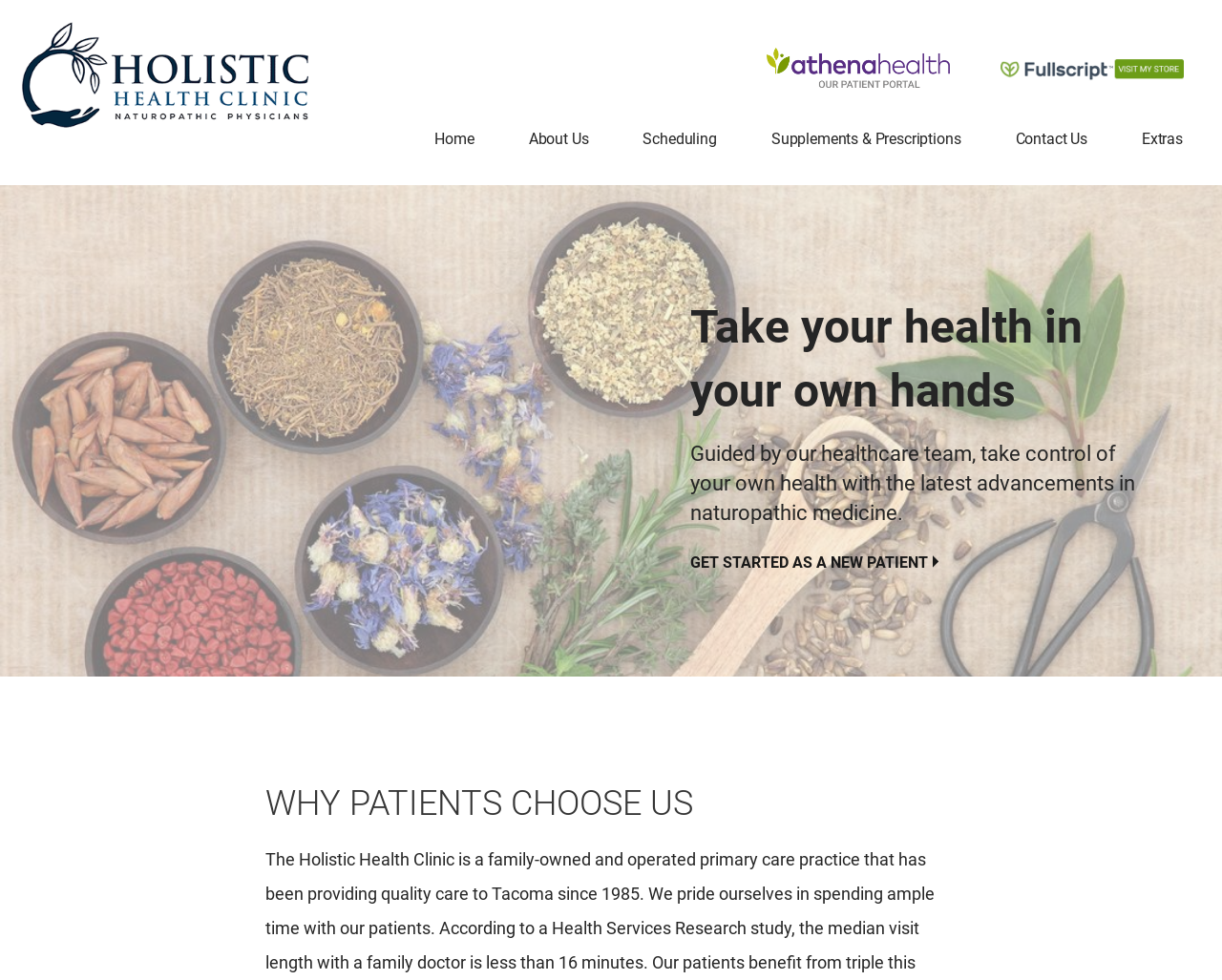Provide an in-depth caption for the webpage.

The webpage is for Holistic Health Clinic, a healthcare provider. At the top, there are three links: "Holistic Health Clinic - athenahealth", "Holistic Health Clinic - fullscript", and "Holistic Health Clinic", each accompanied by an image. The first two links are positioned side by side, with the first one on the left and the second one on the right. The third link is located on the left side of the page, below the first two links.

Below these links, there is a large heading "HOLISTIC HEALTH CLINIC" with a link embedded within it. This heading is positioned on the left side of the page.

On the top navigation bar, there are six links: "Home", "About Us", "Scheduling", "Supplements & Prescriptions", "Contact Us", and "Extras". These links are arranged horizontally, with "Home" on the left and "Extras" on the right.

The main content of the page is divided into two sections. The first section has a heading "Take your health in your own hands" and a paragraph of text that describes the clinic's approach to healthcare. Below this, there is a call-to-action link "GET STARTED AS A NEW PATIENT" with an arrow icon.

The second section has a heading "WHY PATIENTS CHOOSE US", which is positioned below the call-to-action link.